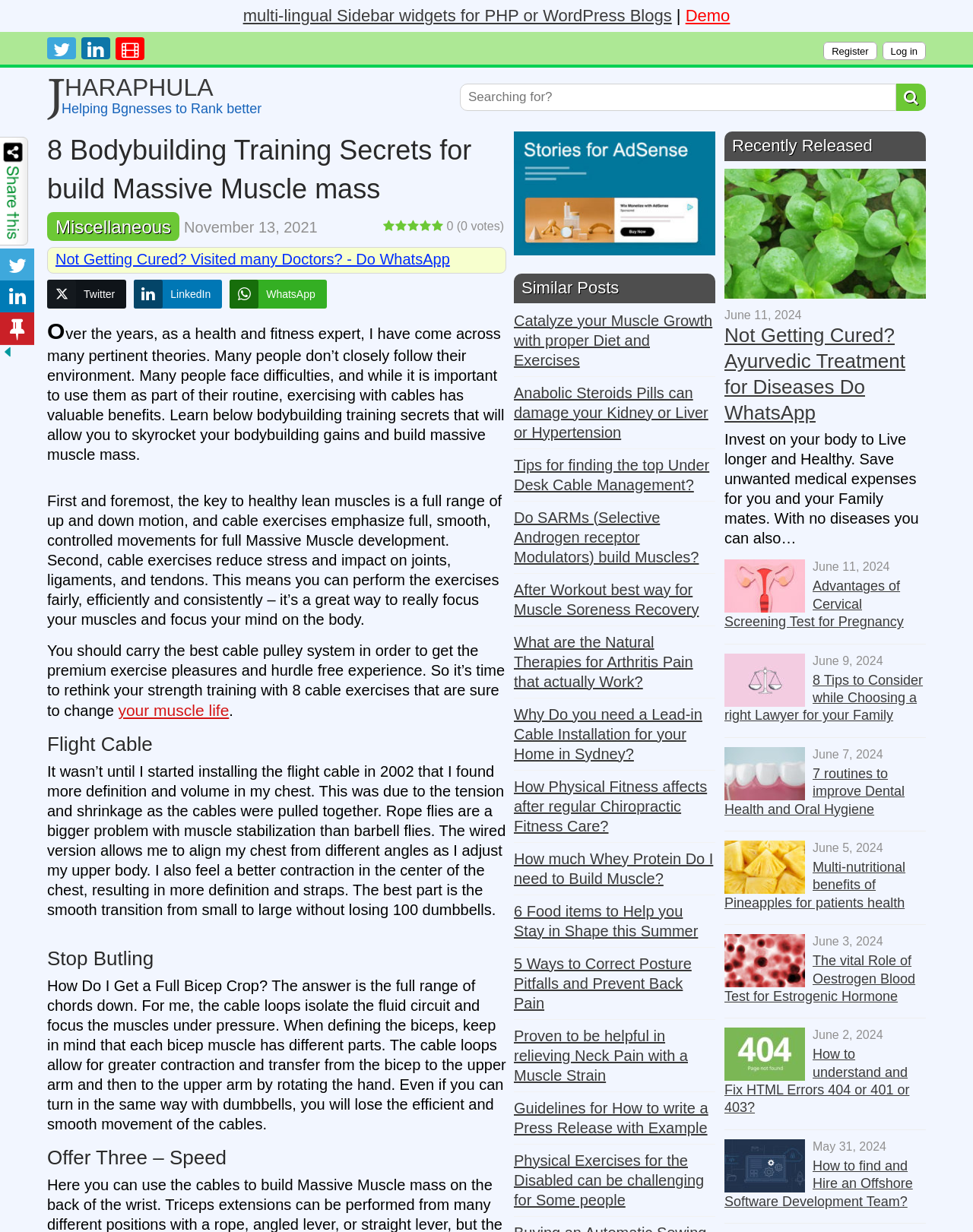Offer a detailed explanation of the webpage layout and contents.

This webpage is about bodybuilding training secrets and provides information on how to build massive muscle mass. At the top, there is a header section with a title "8 Bodybuilding Training Secrets for build Massive Muscle mass" and a search bar. Below the header, there are several links to other websites and social media platforms, including a login and register button.

The main content of the webpage is divided into sections, each discussing a specific bodybuilding training secret. The first section introduces the importance of cable exercises for building lean muscles and reducing stress on joints. The subsequent sections provide detailed information on different cable exercises, including flight cable, stop bulging, and offer three - speed.

Throughout the webpage, there are several headings and subheadings that break up the content and make it easier to read. There are also links to similar posts and articles at the bottom of the page, which provide additional information on topics related to bodybuilding and fitness.

On the right-hand side of the webpage, there is a section titled "Recently Released" which lists several articles with their titles, dates, and short descriptions. Each article has a link to read more.

Overall, the webpage is well-organized and provides a wealth of information on bodybuilding training secrets and tips for building massive muscle mass.